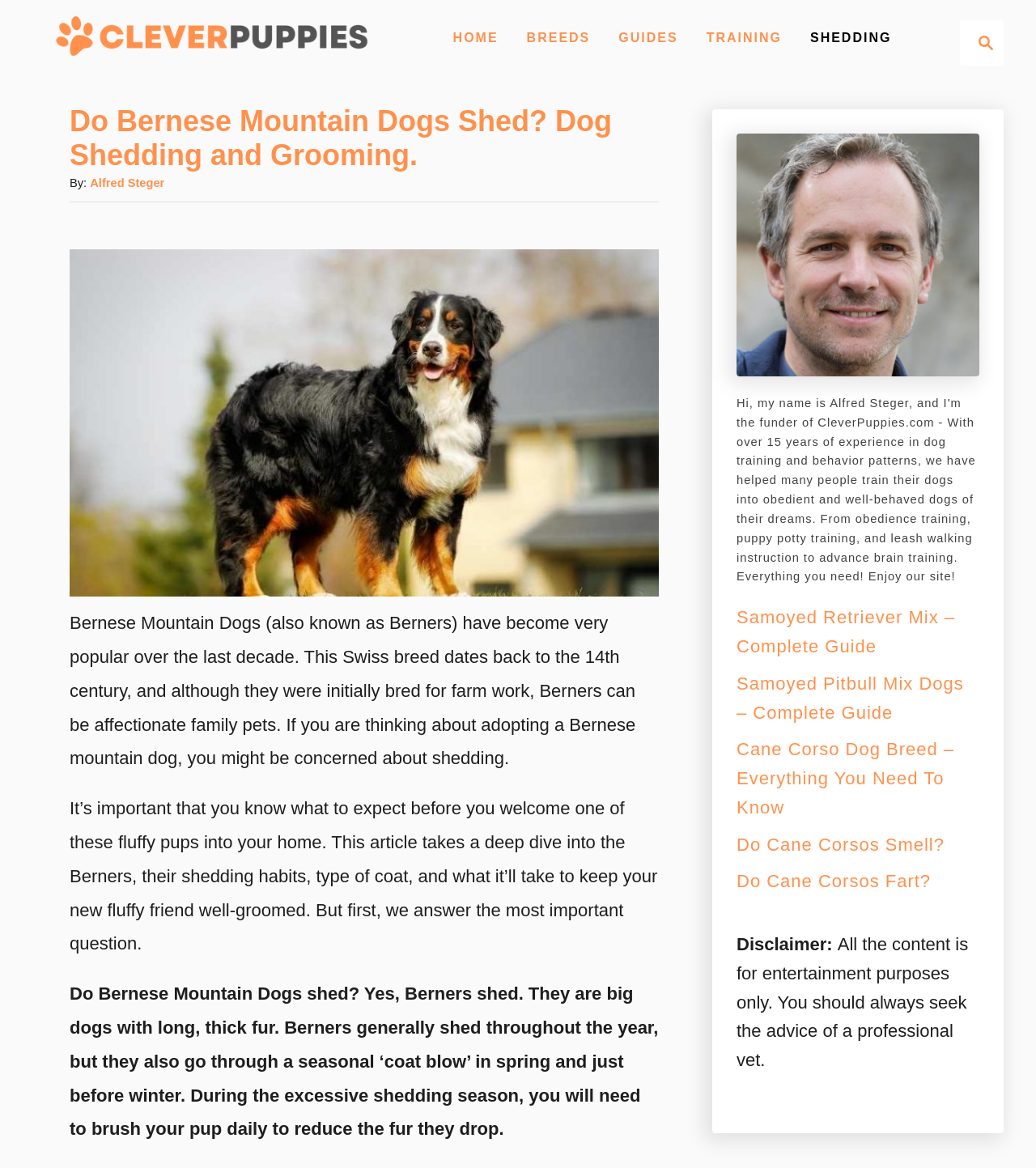Locate the bounding box coordinates of the clickable region necessary to complete the following instruction: "Search for something". Provide the coordinates in the format of four float numbers between 0 and 1, i.e., [left, top, right, bottom].

[0.927, 0.017, 0.969, 0.056]